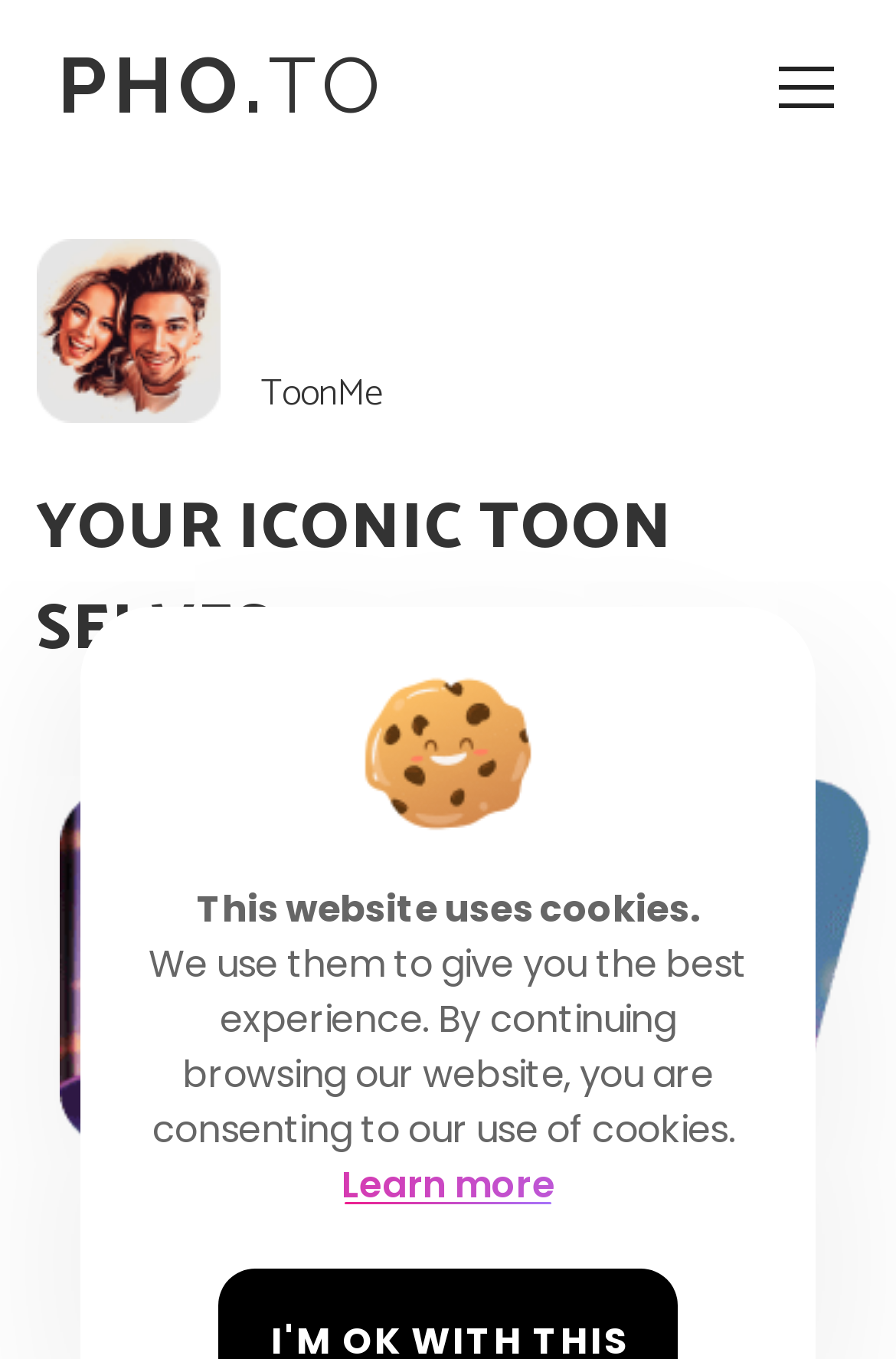Locate the bounding box coordinates of the UI element described by: "PHO.TO". The bounding box coordinates should consist of four float numbers between 0 and 1, i.e., [left, top, right, bottom].

[0.064, 0.033, 0.429, 0.09]